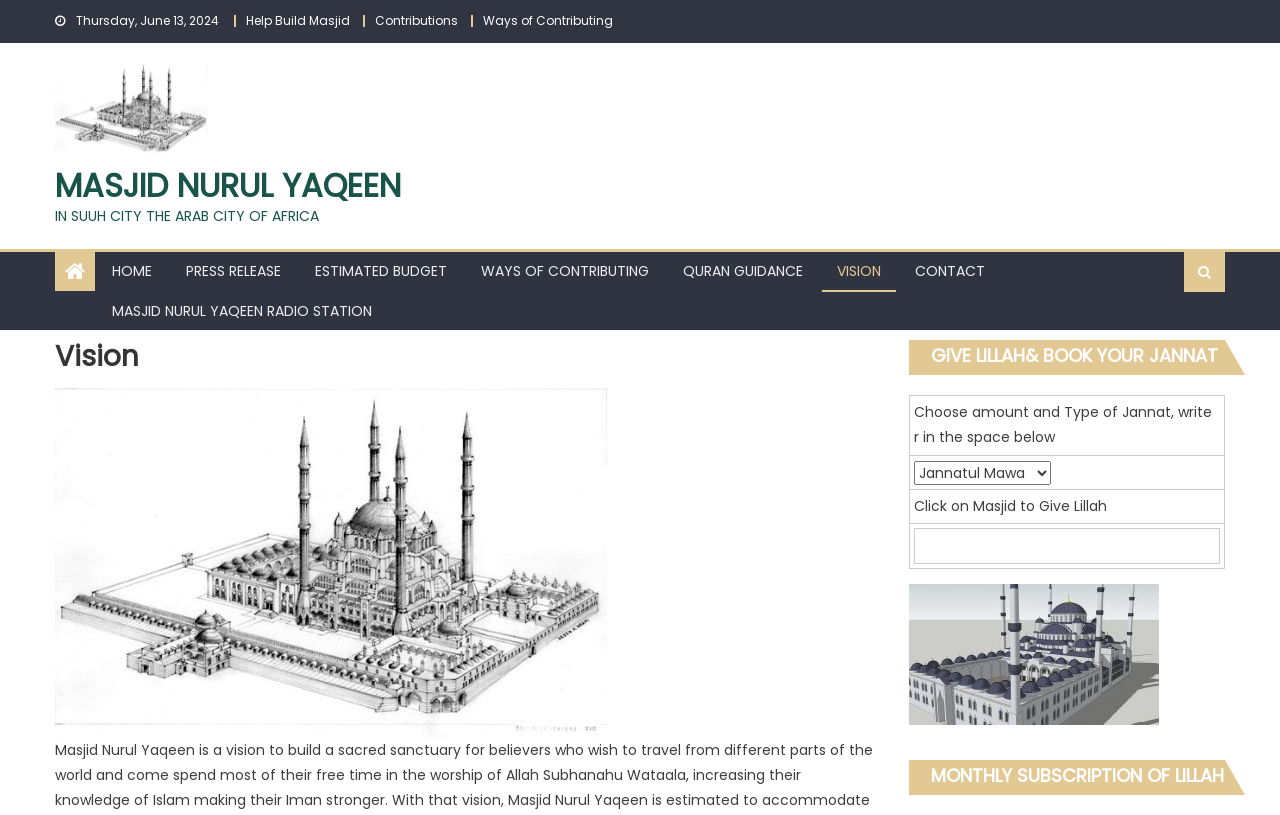From the given element description: "Vision", find the bounding box for the UI element. Provide the coordinates as four float numbers between 0 and 1, in the order [left, top, right, bottom].

[0.642, 0.309, 0.7, 0.358]